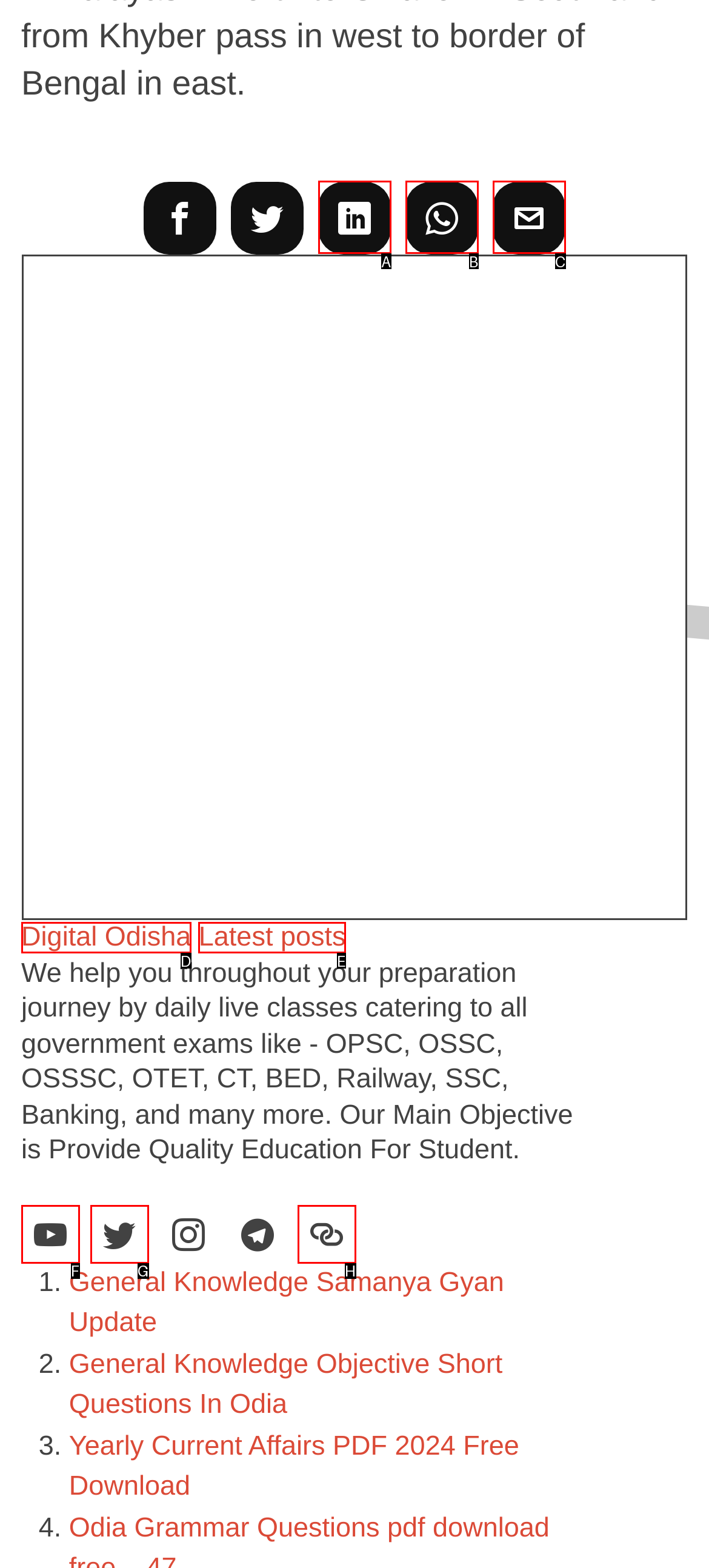Given the description: aria-label="Youtube", select the HTML element that best matches it. Reply with the letter of your chosen option.

F